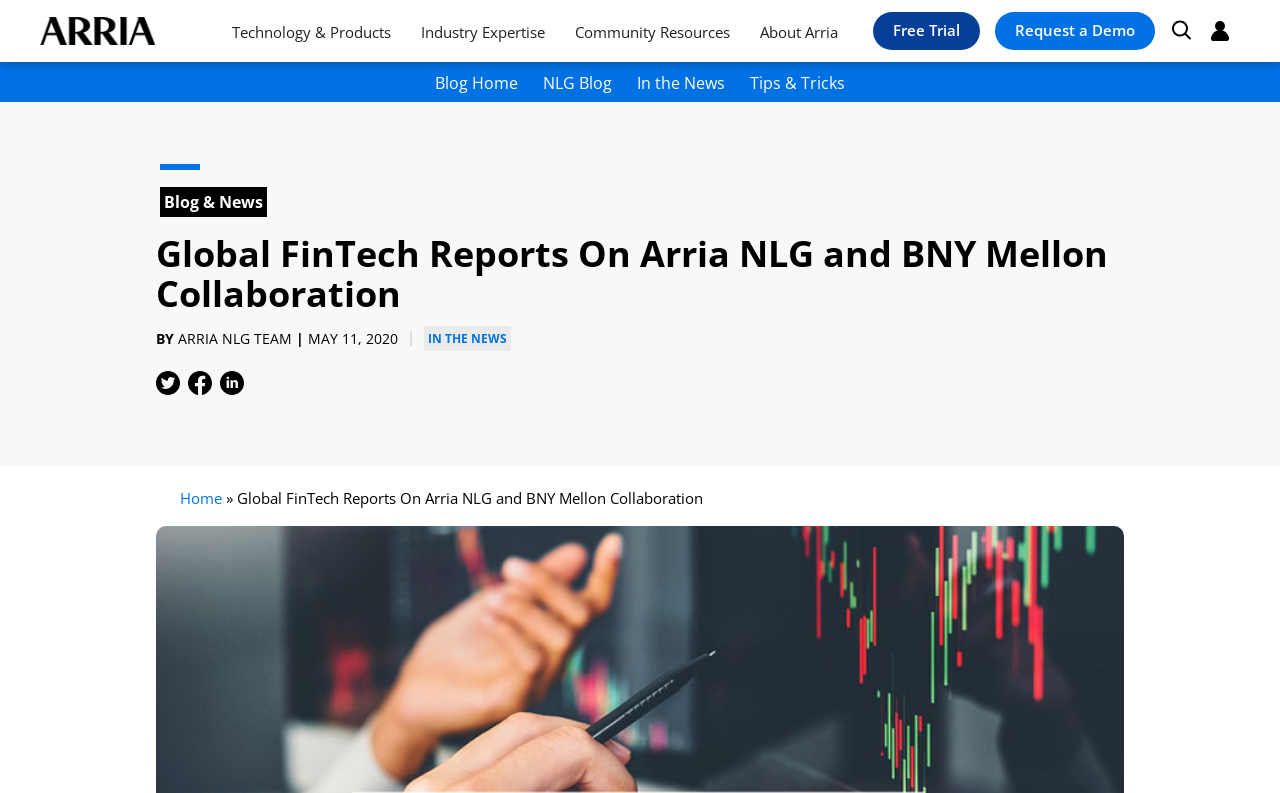Please provide the bounding box coordinates for the element that needs to be clicked to perform the instruction: "Go to the Home page". The coordinates must consist of four float numbers between 0 and 1, formatted as [left, top, right, bottom].

[0.141, 0.615, 0.173, 0.641]